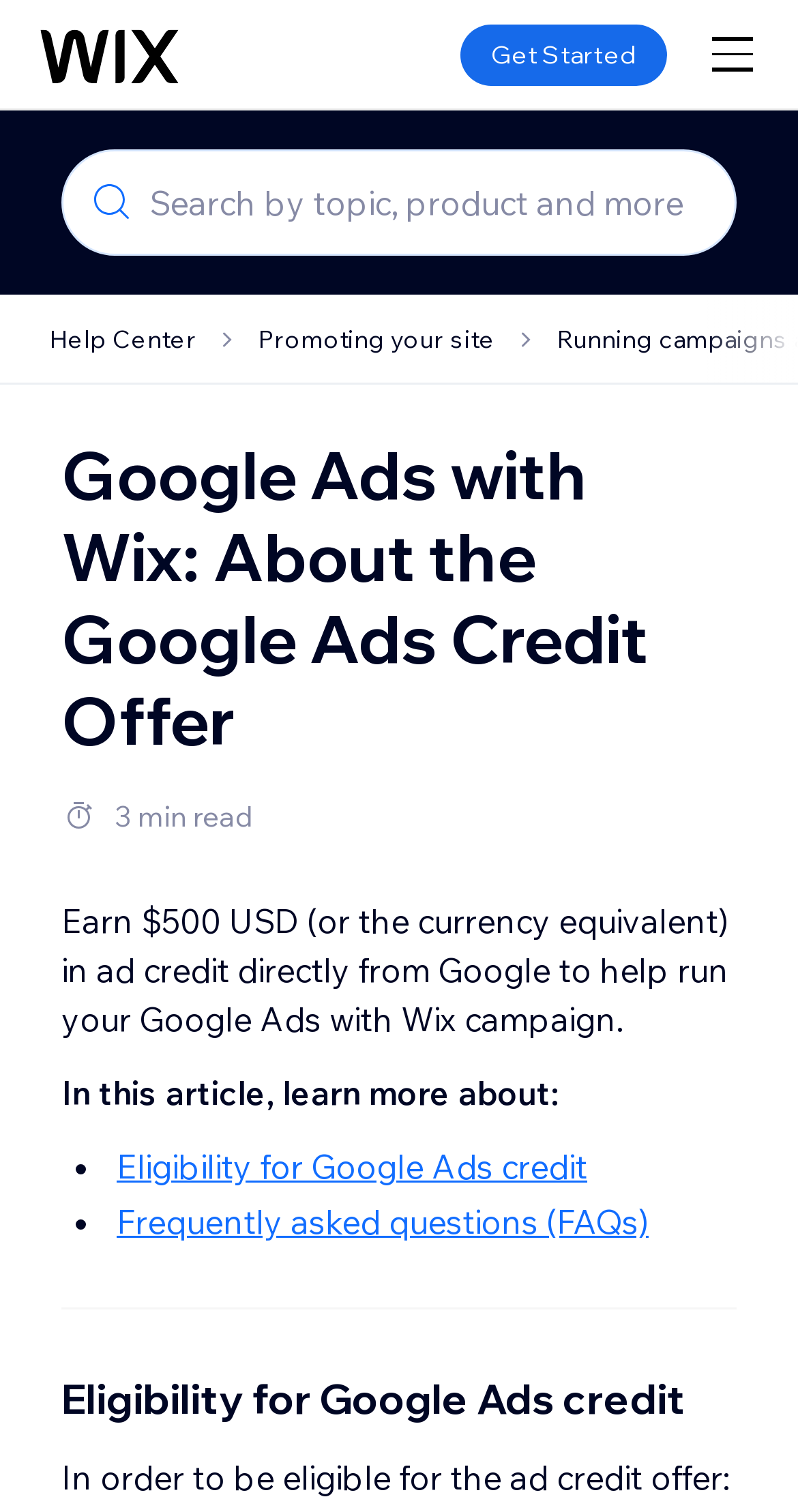Determine the bounding box coordinates of the element that should be clicked to execute the following command: "Click Wix logo to go to homepage".

[0.041, 0.018, 0.233, 0.054]